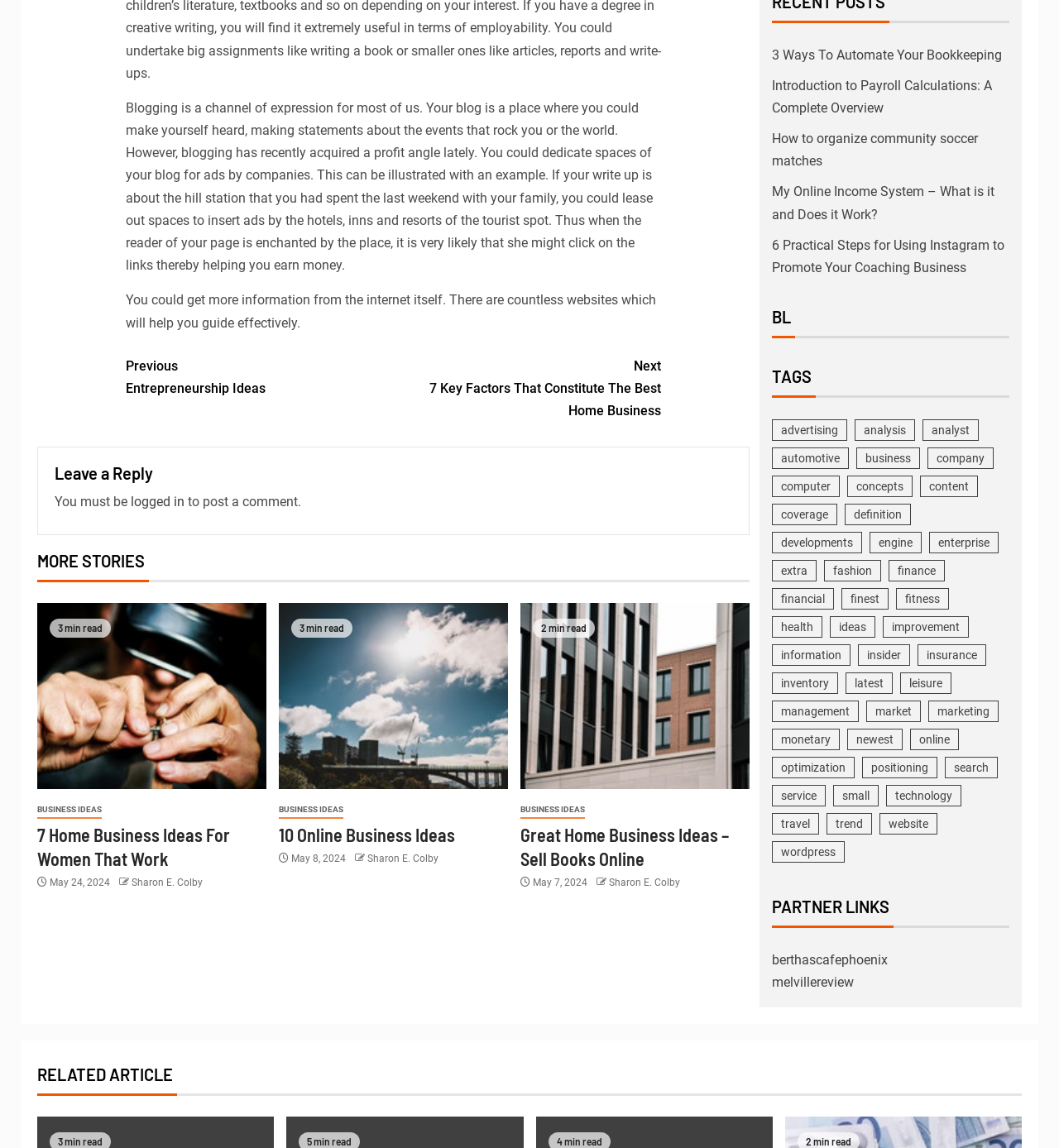Please find the bounding box coordinates of the element that must be clicked to perform the given instruction: "Click on '7 Home Business Ideas For Women That Work'". The coordinates should be four float numbers from 0 to 1, i.e., [left, top, right, bottom].

[0.035, 0.717, 0.217, 0.757]